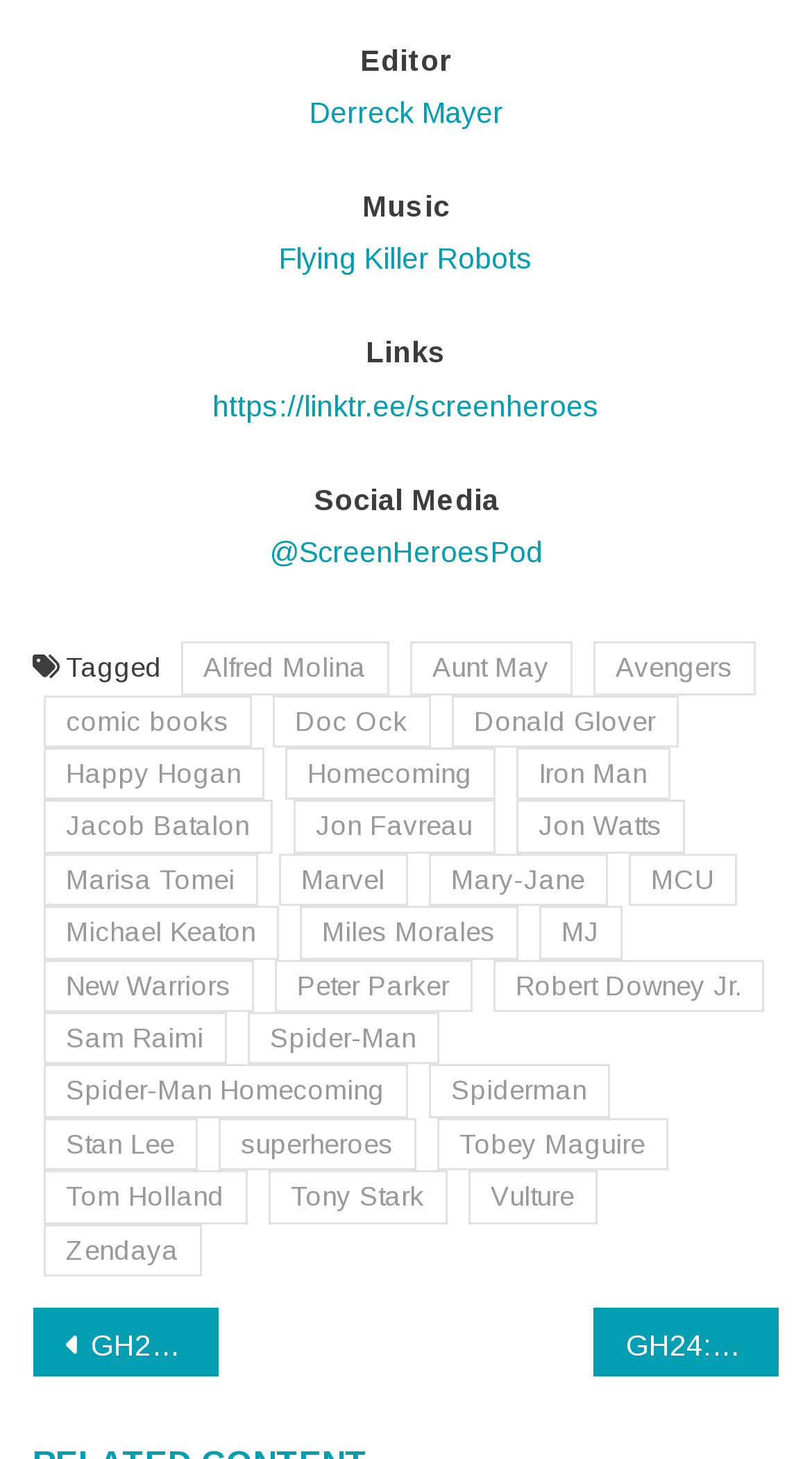Point out the bounding box coordinates of the section to click in order to follow this instruction: "Read the post about Doomfist Arrives".

[0.04, 0.896, 0.27, 0.943]